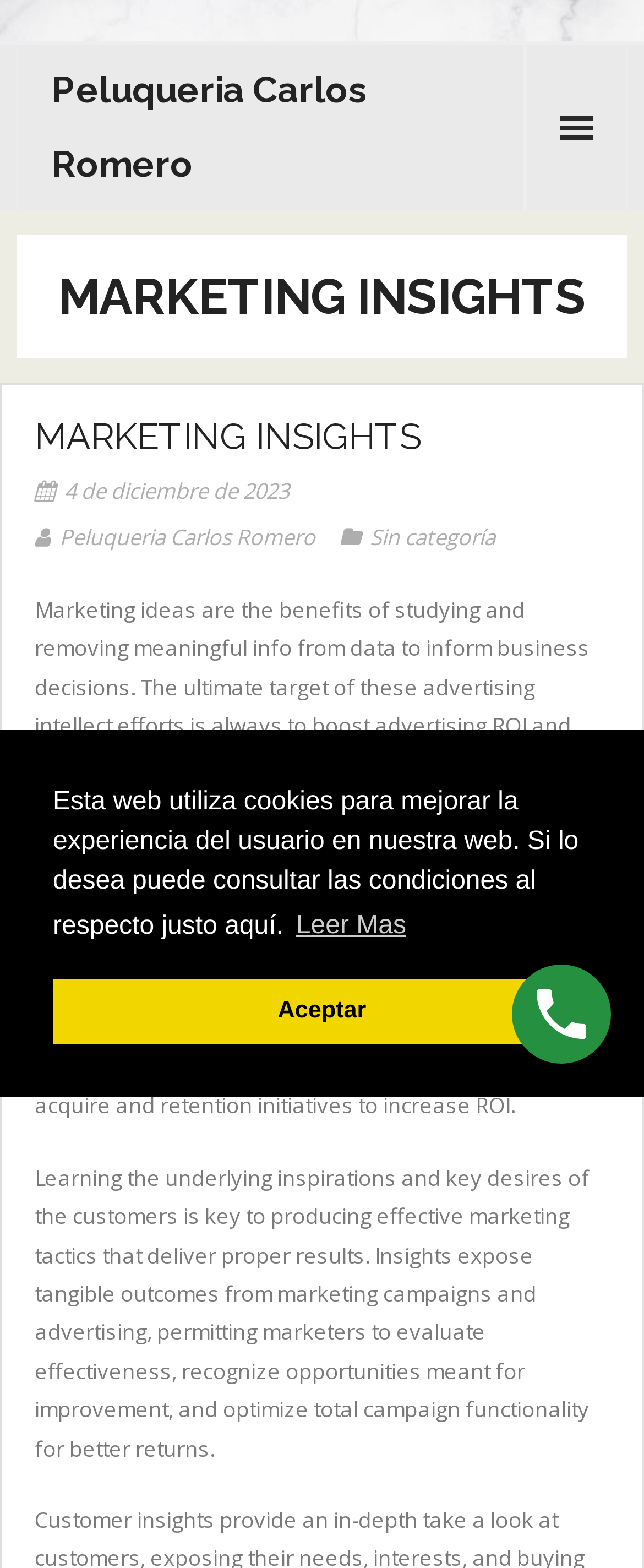Offer an extensive depiction of the webpage and its key elements.

The webpage is about Marketing Insights related to Peluqueria Carlos Romero. At the top, there is a dialog box for cookie consent, which contains a message about the website using cookies to improve user experience, along with two buttons: "learn more about cookies" and "dismiss cookie message".

Below the dialog box, there is a layout table with a heading "Peluqueria Carlos Romero" in the center. On the left side, there are several links, including "☎️Contacto", "🕙Horario", "💳Mi tarjeta", "🖻Galería", "＄Precios", "🎥Tutorial Citas Online", and "📅Pedir cita", which are likely navigation links for the website.

Further down, there is another layout table with a heading "MARKETING INSIGHTS" in the center. Below this heading, there is a section with a header that contains links to "4 de diciembre de 2023", "Peluqueria Carlos Romero", and "Sin categoría". 

The main content of the webpage is a series of paragraphs that discuss marketing insights, including the benefits of studying data to inform business decisions, the importance of competitor strategies, and the role of market insights in uncovering opportunities for application, branding, and customer acquisition and retention initiatives. There is also a link to an external article about driving crazy traffic by online giveaway.

At the bottom of the page, there is a link, but its purpose is unclear. Overall, the webpage appears to be a blog or article about marketing insights, with a focus on Peluqueria Carlos Romero.